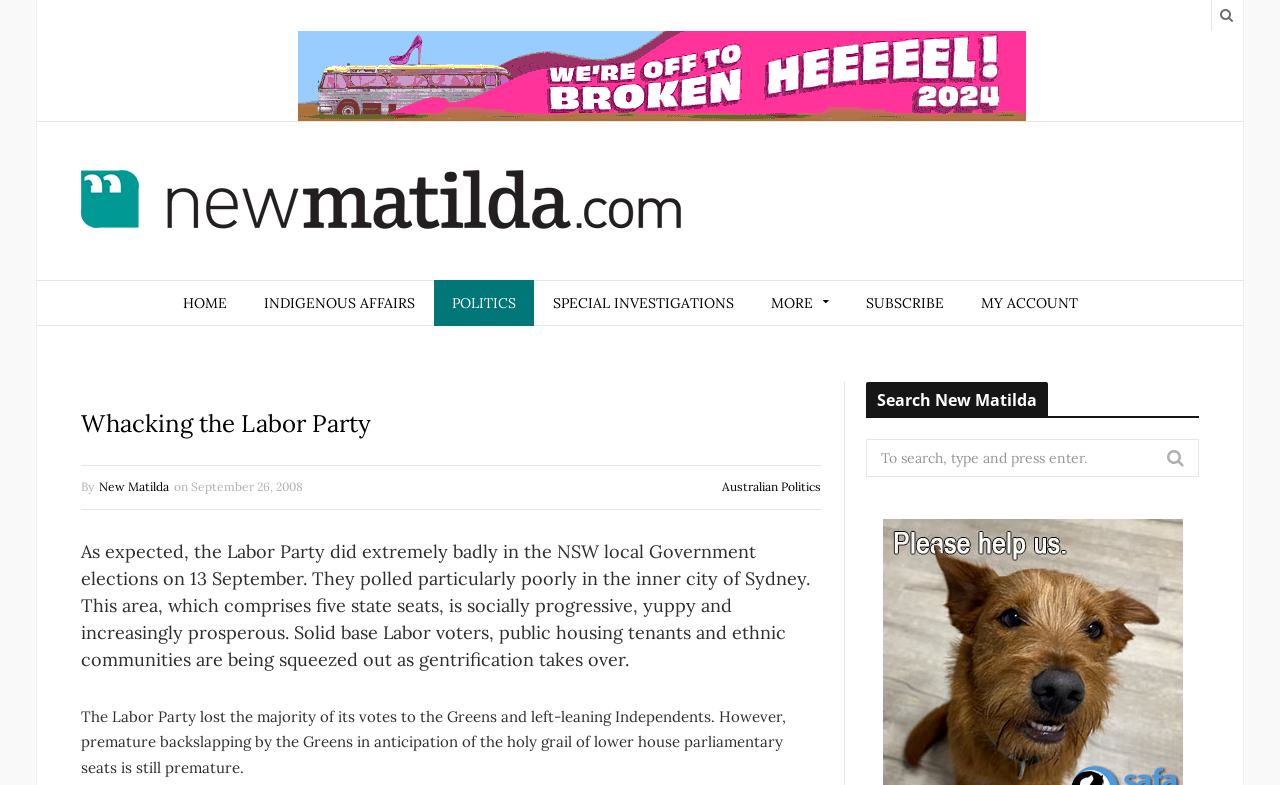Identify and extract the main heading from the webpage.

Whacking the Labor Party